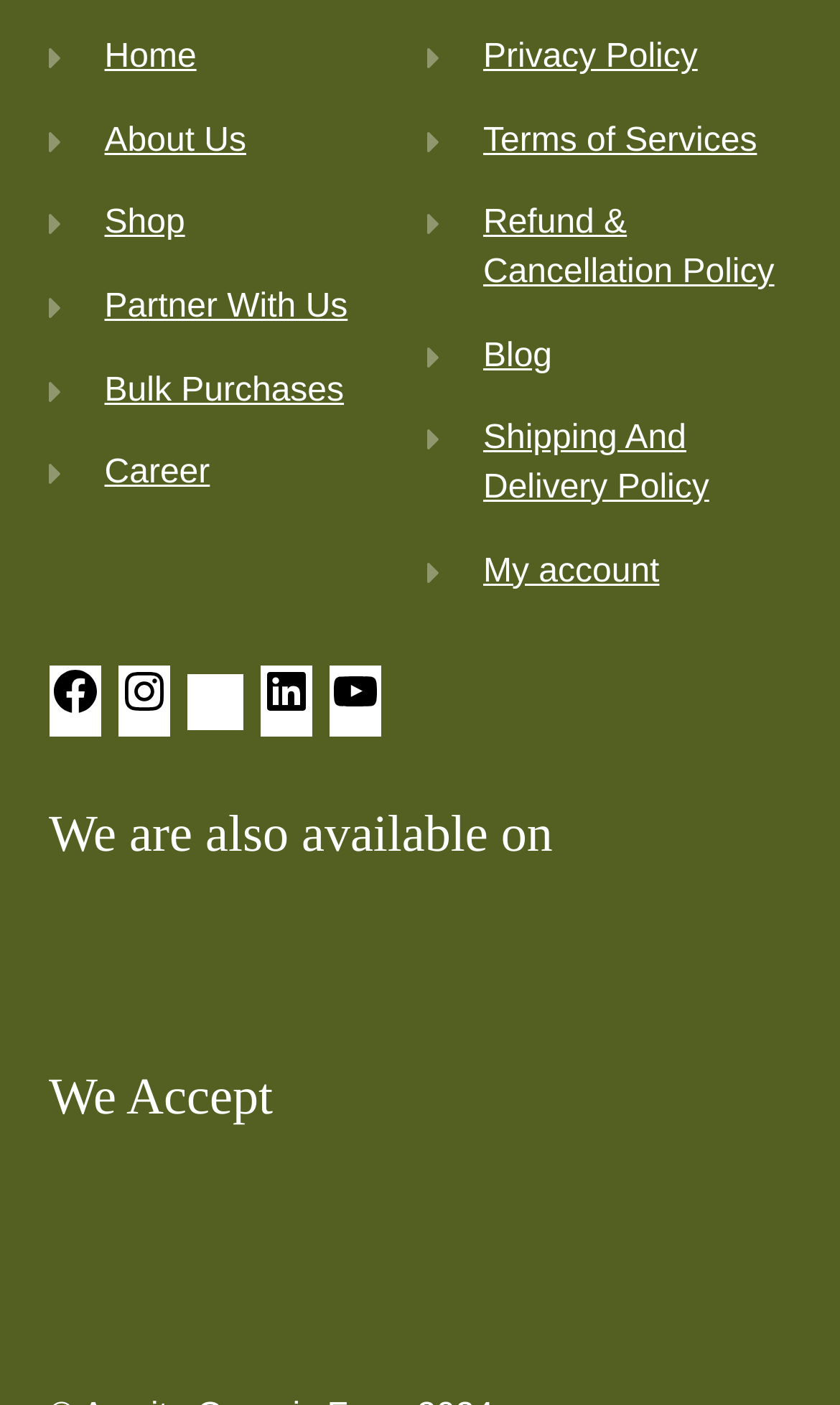What is the last link in the footer section?
Examine the image and give a concise answer in one word or a short phrase.

My account